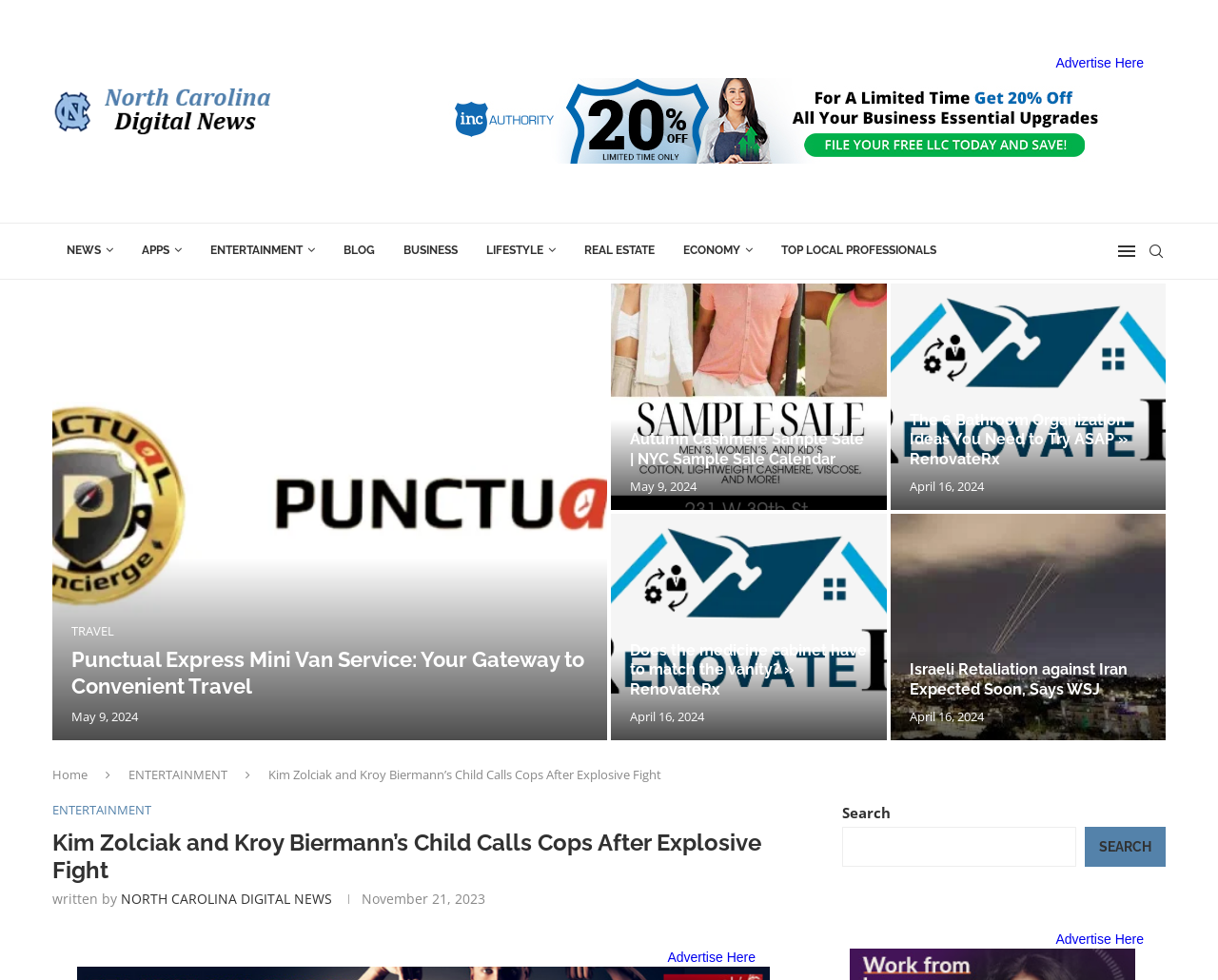Identify the bounding box coordinates for the UI element described as follows: aria-label="Search". Use the format (top-left x, top-left y, bottom-right x, bottom-right y) and ensure all values are floating point numbers between 0 and 1.

[0.941, 0.228, 0.957, 0.284]